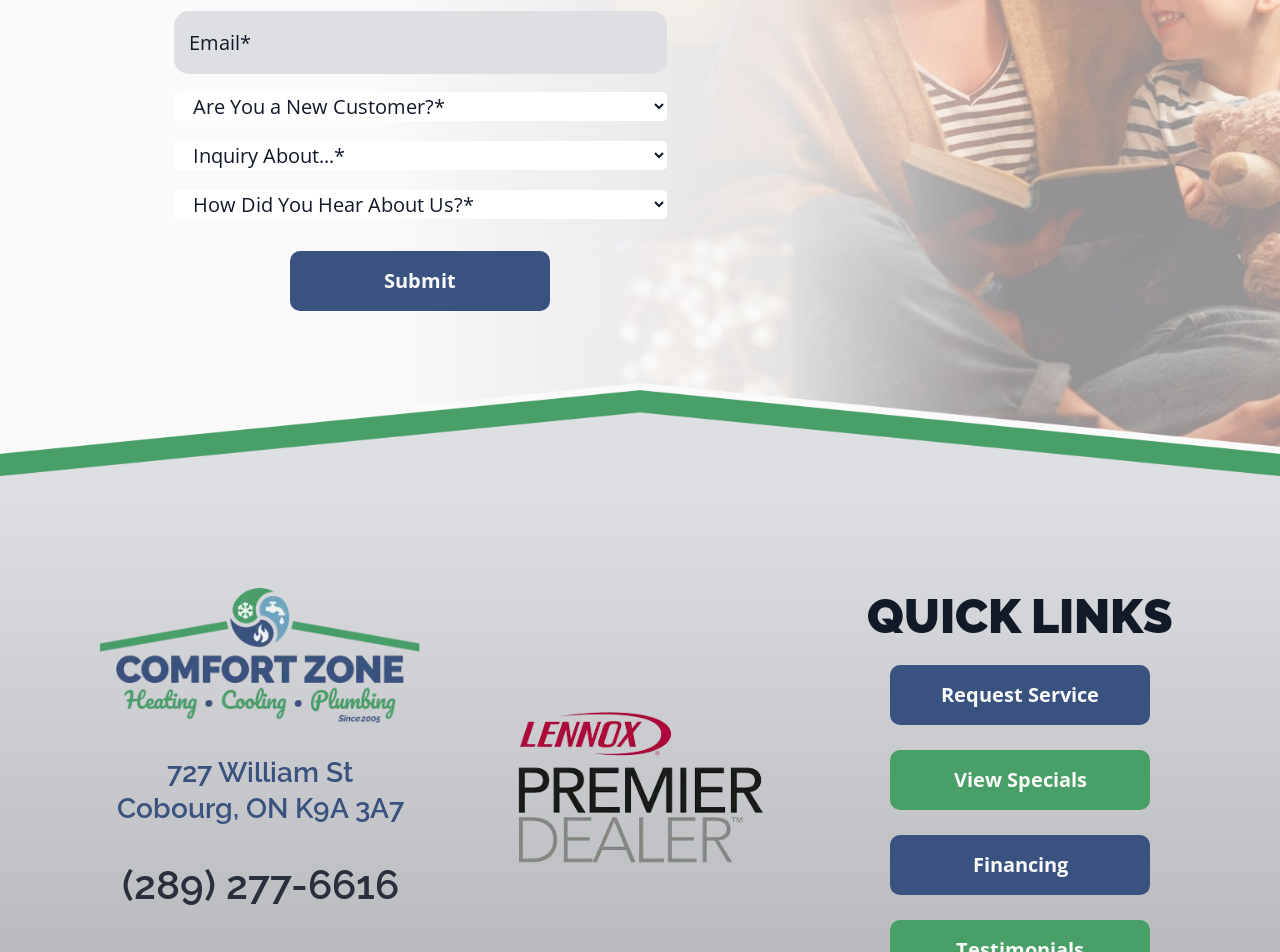What is the phone number on the webpage?
Based on the image, respond with a single word or phrase.

(289) 277-6616